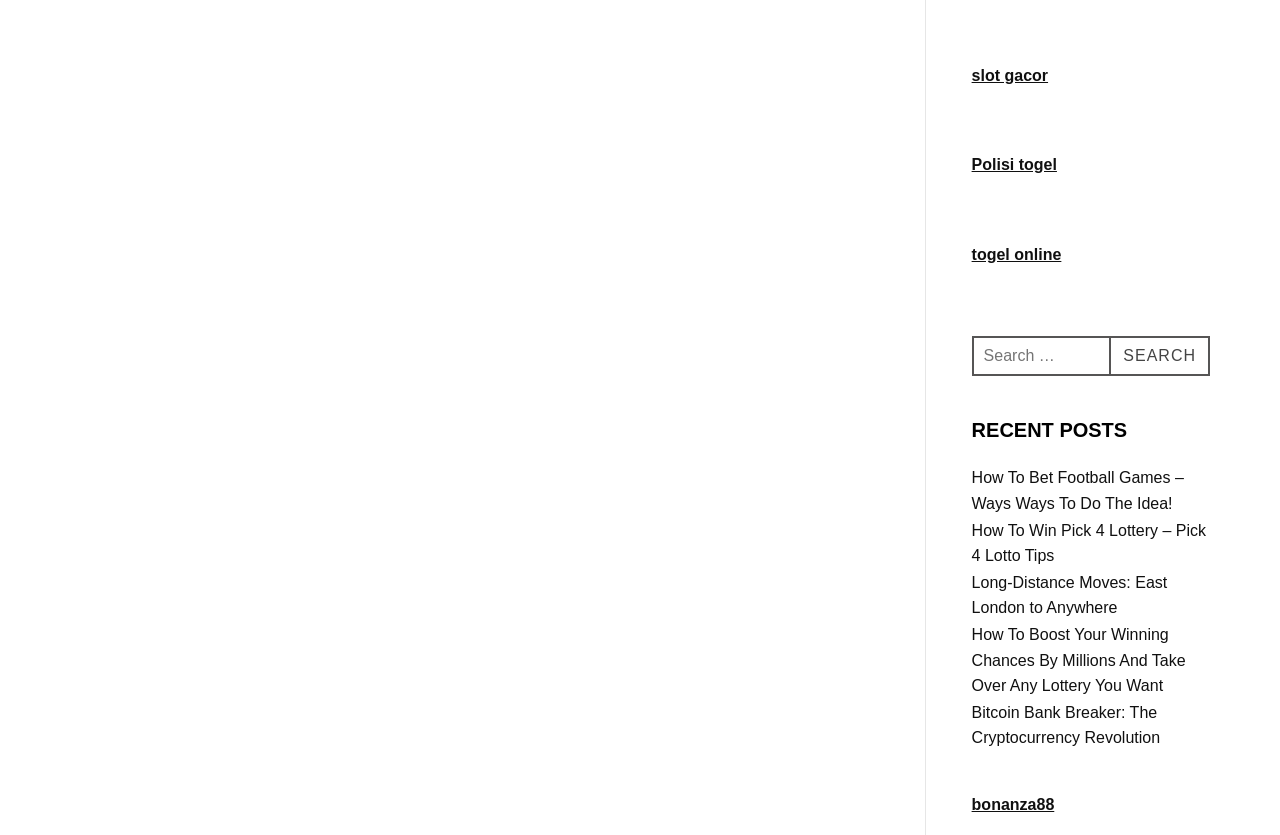What is the function of the links on the webpage?
Refer to the image and give a detailed answer to the query.

The links on the webpage have descriptive titles, and they are arranged in a list format. This suggests that each link corresponds to a specific post or article, and clicking on the link will take the user to that post.